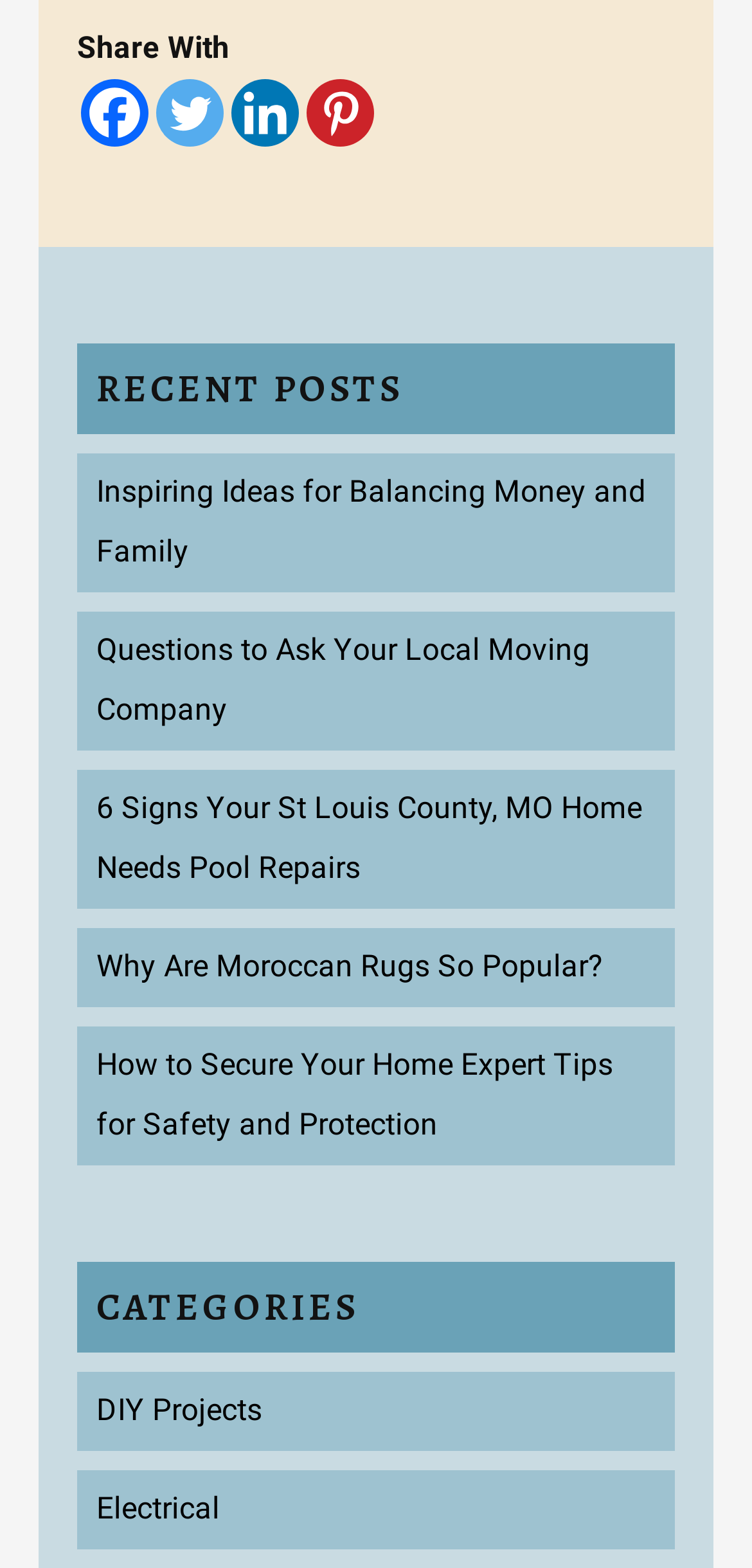How many social media platforms are available for sharing?
Refer to the image and provide a detailed answer to the question.

The webpage has a section labeled 'Share With' which contains four social media platform links: Facebook, Twitter, Linkedin, and Pinterest.